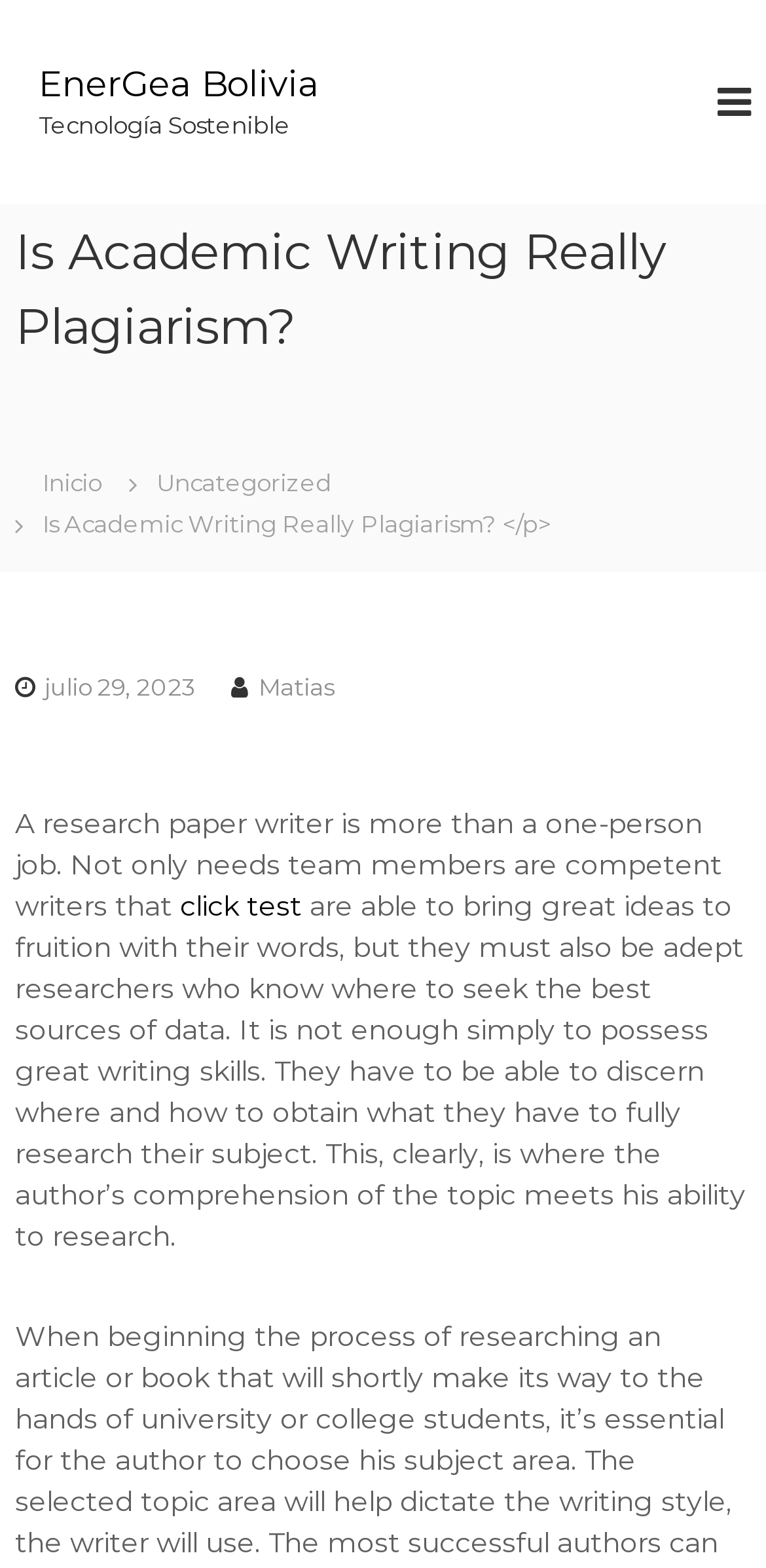Create an elaborate caption for the webpage.

The webpage is about an article discussing whether academic writing is really plagiarism. At the top, there is a link to "EnerGea Bolivia" and a static text "Tecnología Sostenible" positioned next to it. Below these elements, there is a heading that displays the title of the article "Is Academic Writing Really Plagiarism?".

On the left side, there are two links, "Inicio" and "Uncategorized", positioned vertically. To the right of these links, there is a static text that repeats the title of the article, followed by a link to the date "julio 29, 2023" and another link to the author's name "Matias".

The main content of the article starts below these elements, with a paragraph of text that discusses the role of a research paper writer. The text explains that a writer needs to be not only competent but also a skilled researcher who can find the best sources of data. The paragraph is interrupted by a link to "click test". The text continues below, discussing the importance of a writer's ability to research and comprehend the topic.

Overall, the webpage has a simple layout with a clear hierarchy of elements, making it easy to navigate and read the article.